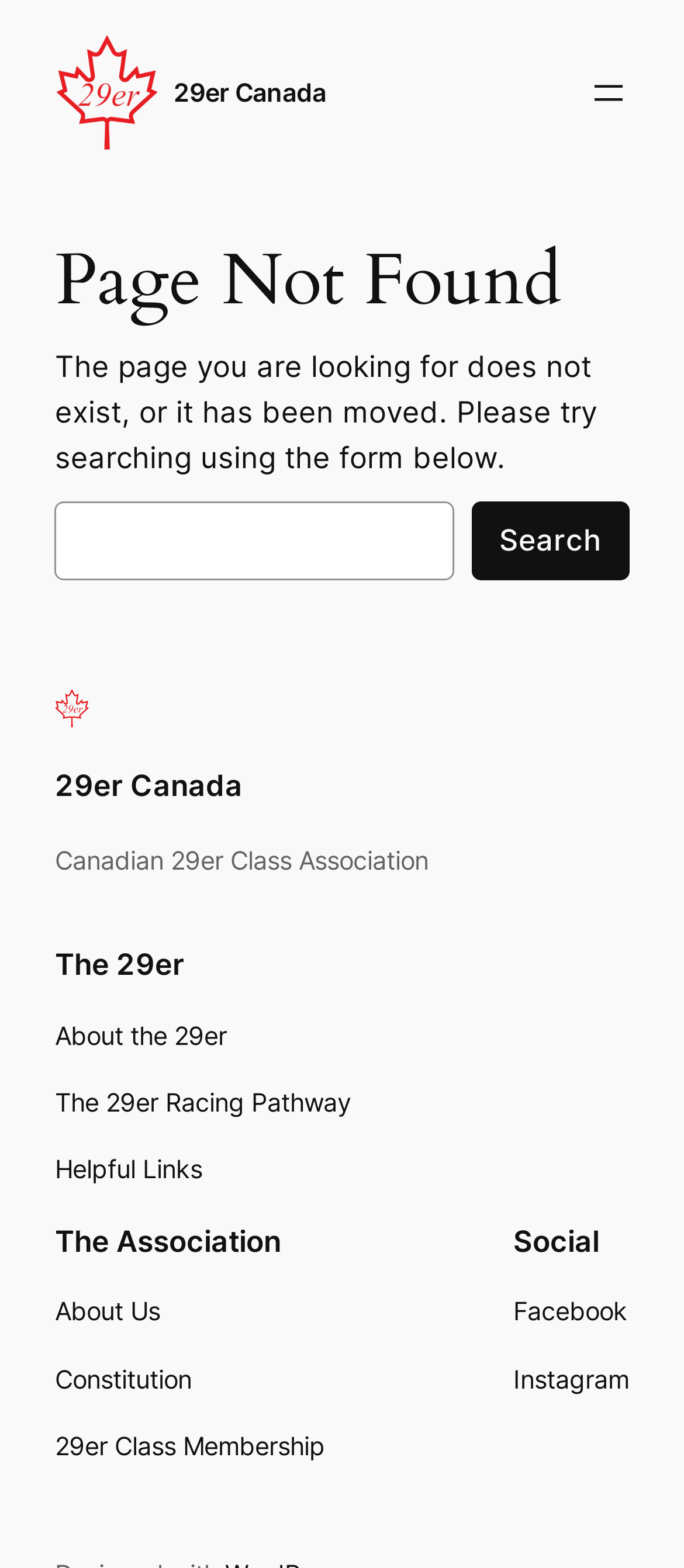What is the text below the 'Page Not Found' heading?
Examine the webpage screenshot and provide an in-depth answer to the question.

Below the 'Page Not Found' heading, there is a paragraph of text that explains the reason for the page not found error. The text states that the page the user is looking for does not exist or has been moved, and suggests using the search form to find what they are looking for.